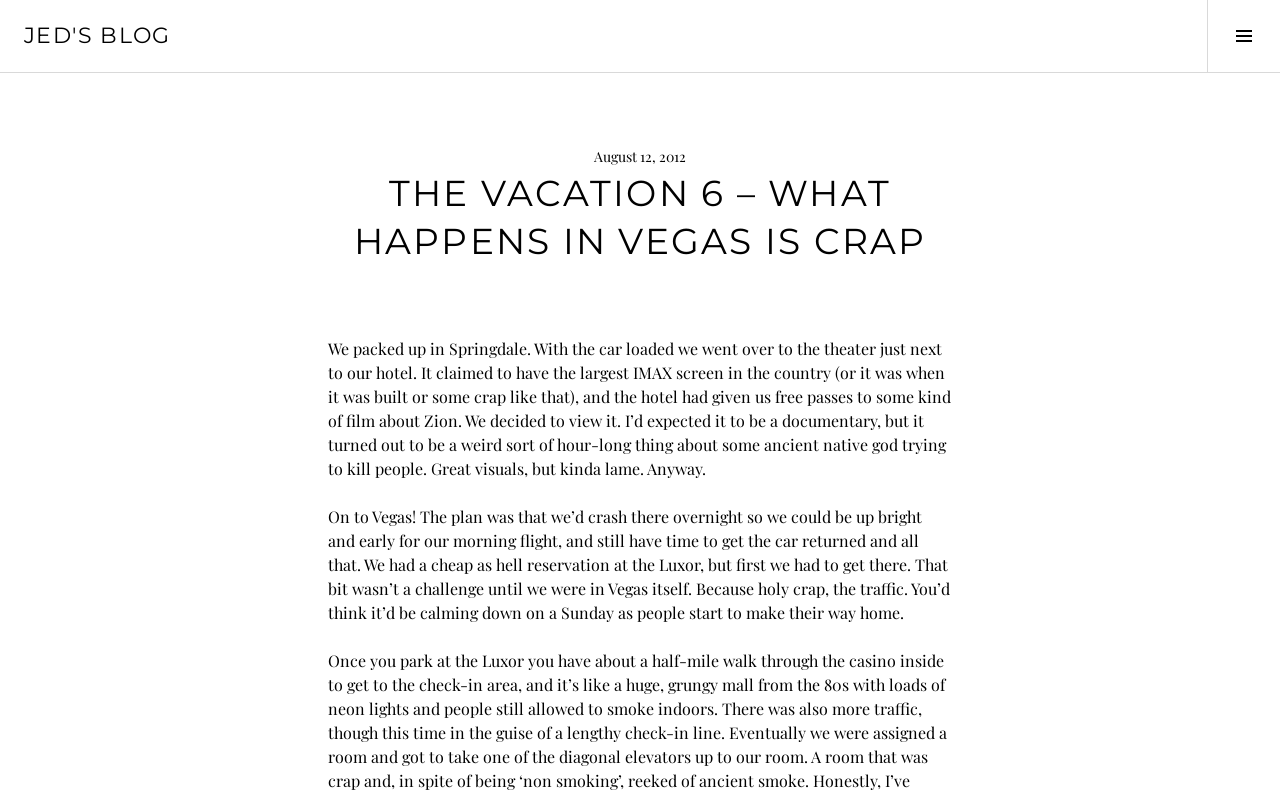Use one word or a short phrase to answer the question provided: 
What is the location where the car was loaded?

Springdale